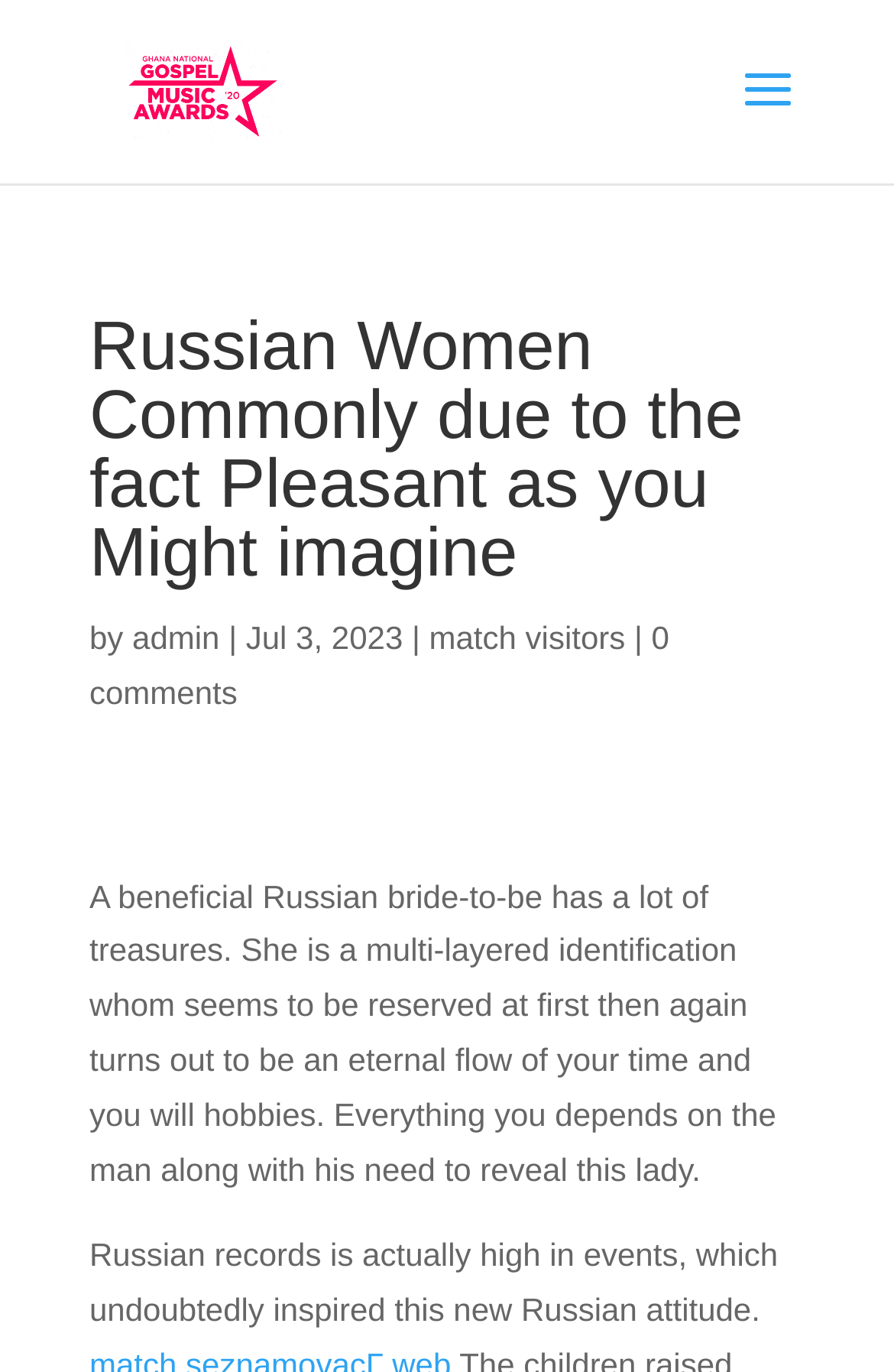Extract the bounding box for the UI element that matches this description: "parent_node: Email * aria-describedby="email-notes" name="email"".

None